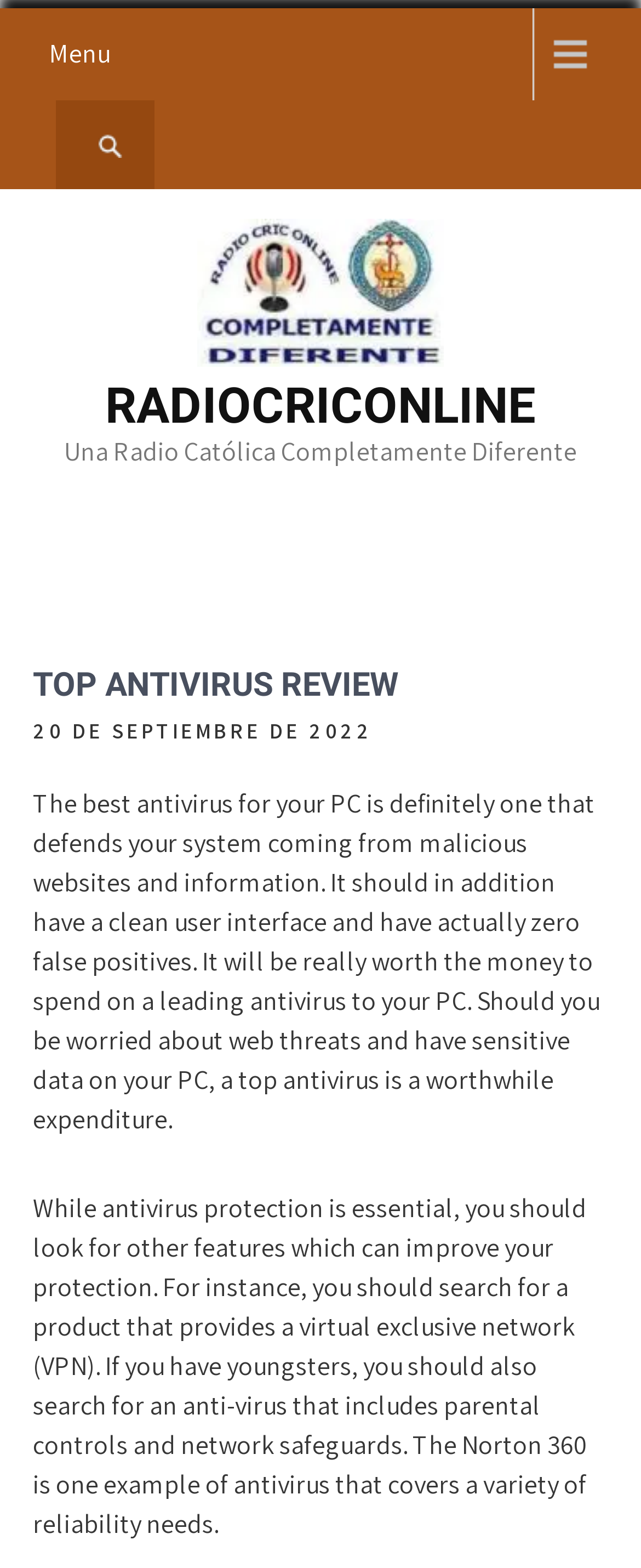Please provide a detailed answer to the question below by examining the image:
What feature should antivirus software have for families?

According to the webpage, if you have kids, you should look for an antivirus that includes parental controls and network safeguards. This is mentioned in the text 'If you have youngsters, you should also search for an anti-virus that includes parental controls and network safeguards.'